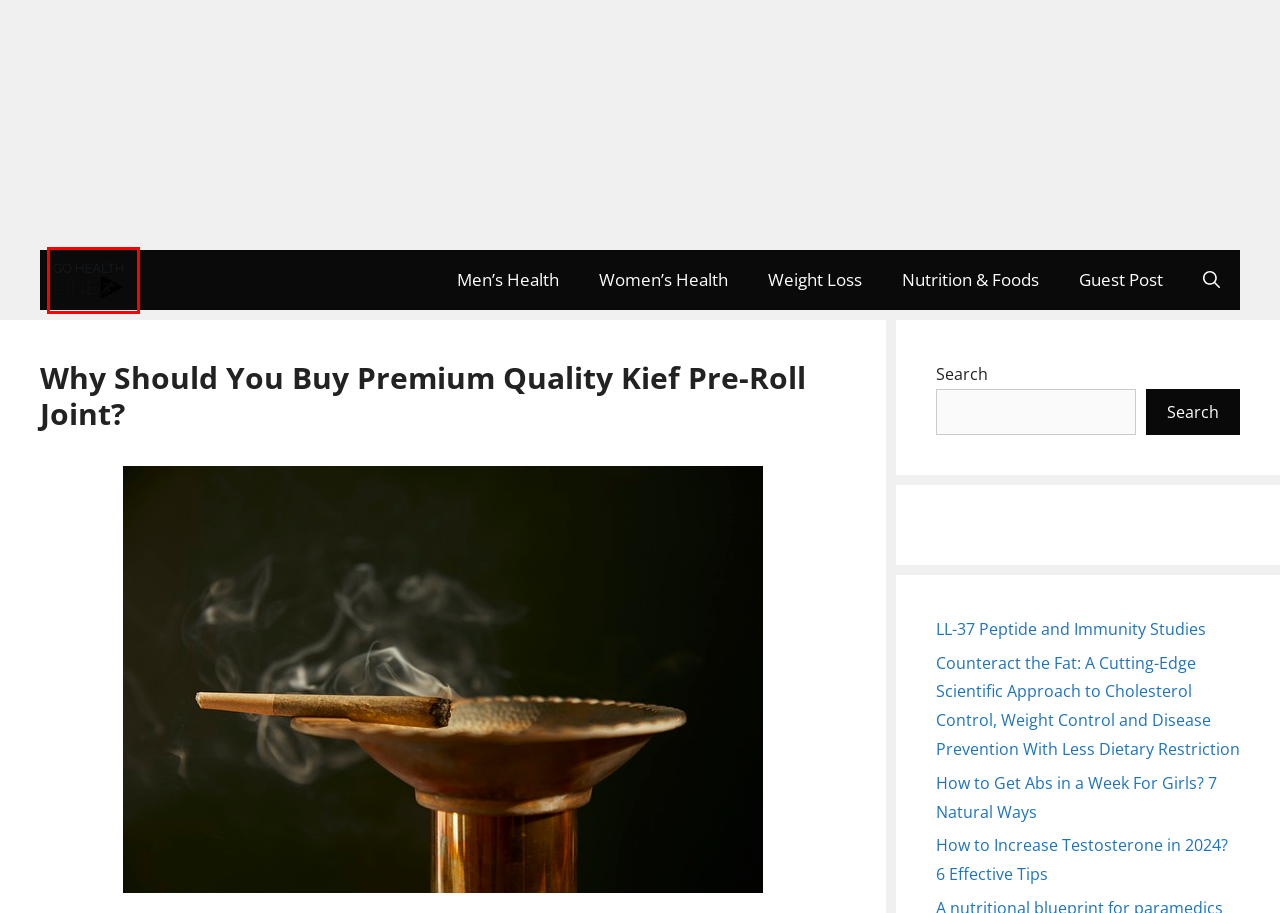Take a look at the provided webpage screenshot featuring a red bounding box around an element. Select the most appropriate webpage description for the page that loads after clicking on the element inside the red bounding box. Here are the candidates:
A. Women's Health - Gohealthline
B. How To Increase Testosterone In 2024? 6 Effective Tips
C. Gohealtrhline - Best Site For Health & Fitness Information Like Weight Loss
D. How To Get Abs In A Week For Girls? 7 Natural Ways
E. Weight Loss - Gohealthline
F. LL-37 Peptide And Immunity Studies - Gohealthline
G. Nutrition And Foods - Gohealthline
H. Men's Health - Gohealthline

C